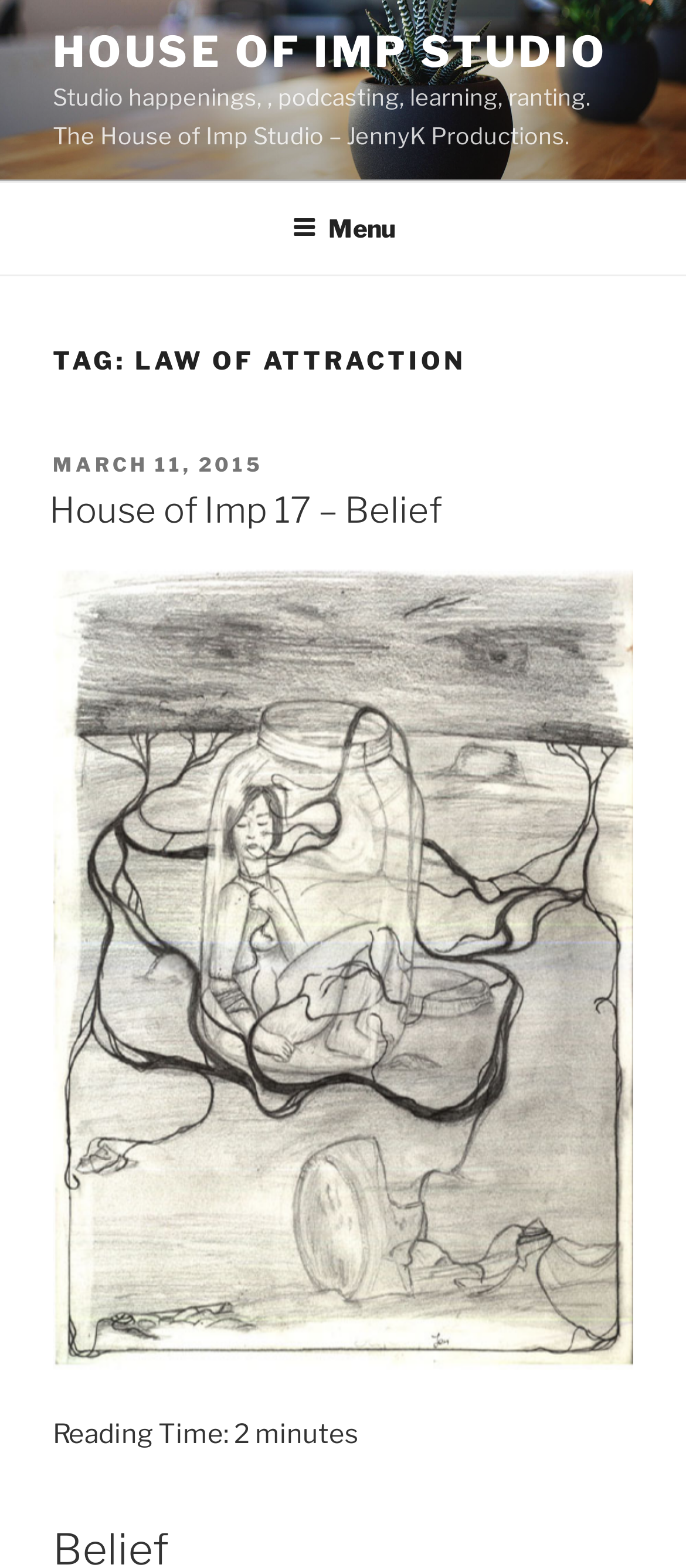Please find the bounding box for the UI component described as follows: "Menu".

[0.388, 0.118, 0.612, 0.173]